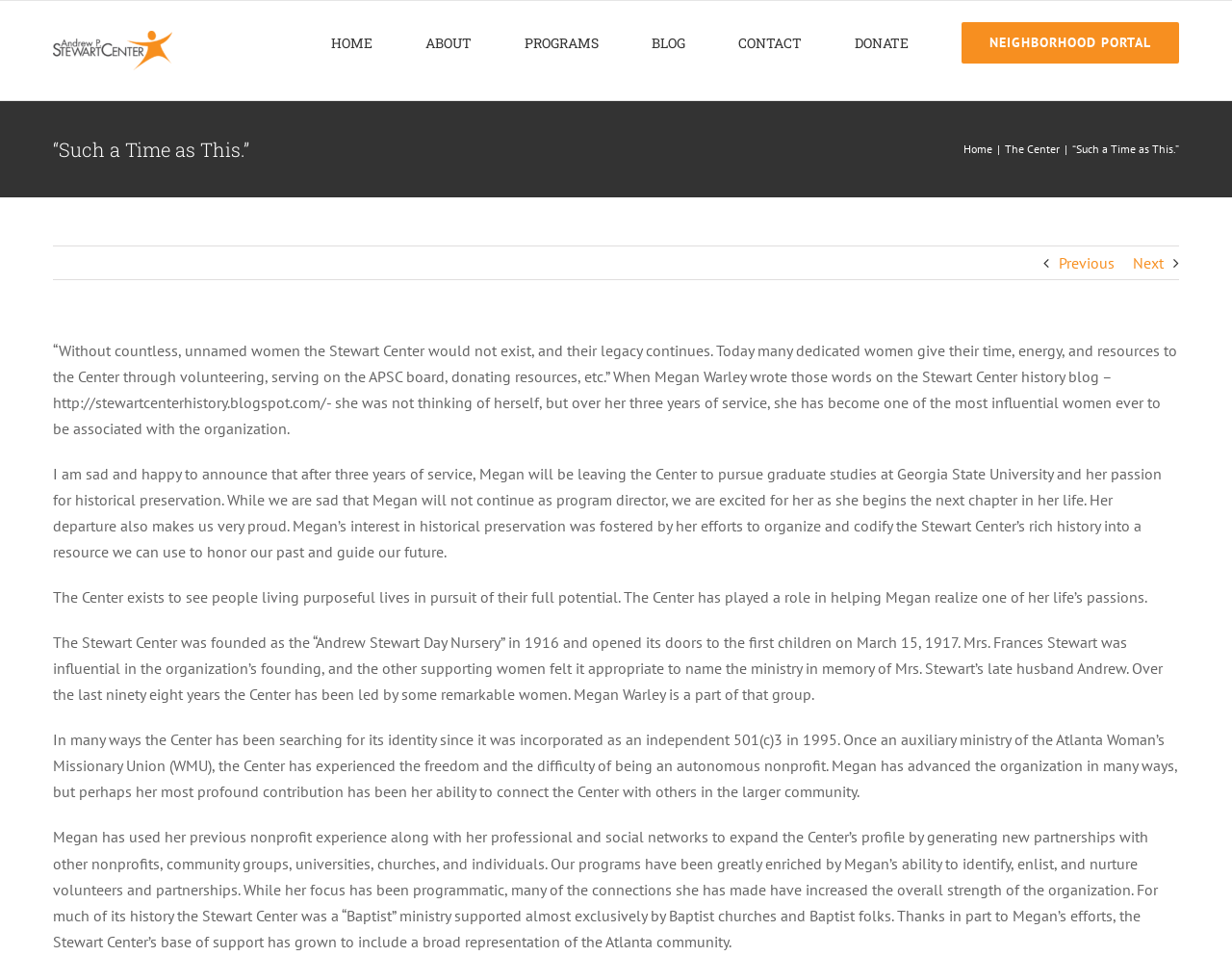Based on the image, provide a detailed response to the question:
What is the main purpose of the center?

I found the answer by reading the text 'The Center exists to see people living purposeful lives in pursuit of their full potential.' which suggests that the main purpose of the center is to help people live purposeful lives.